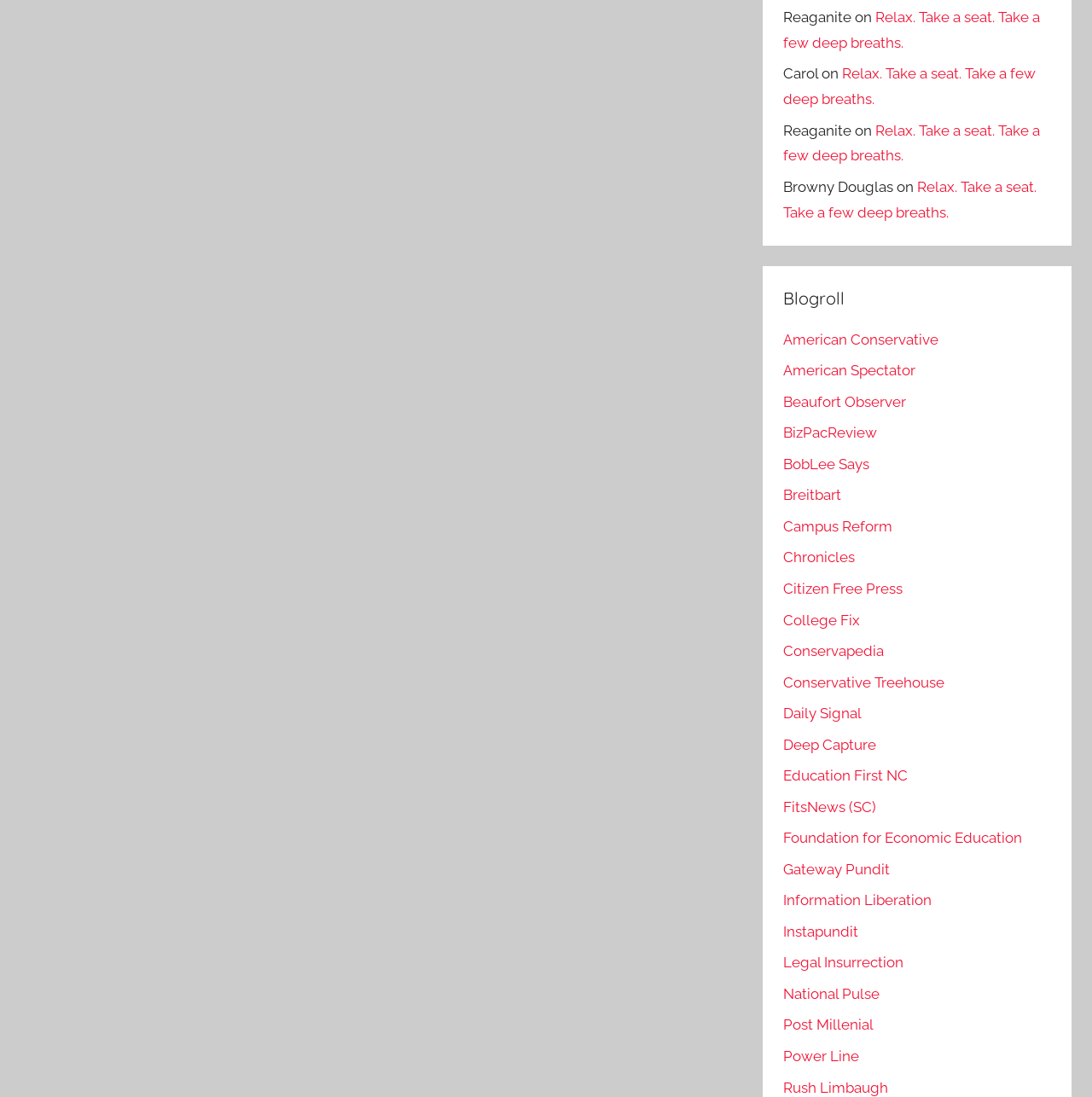Find the bounding box coordinates of the element you need to click on to perform this action: 'Click on 'Home''. The coordinates should be represented by four float values between 0 and 1, in the format [left, top, right, bottom].

None